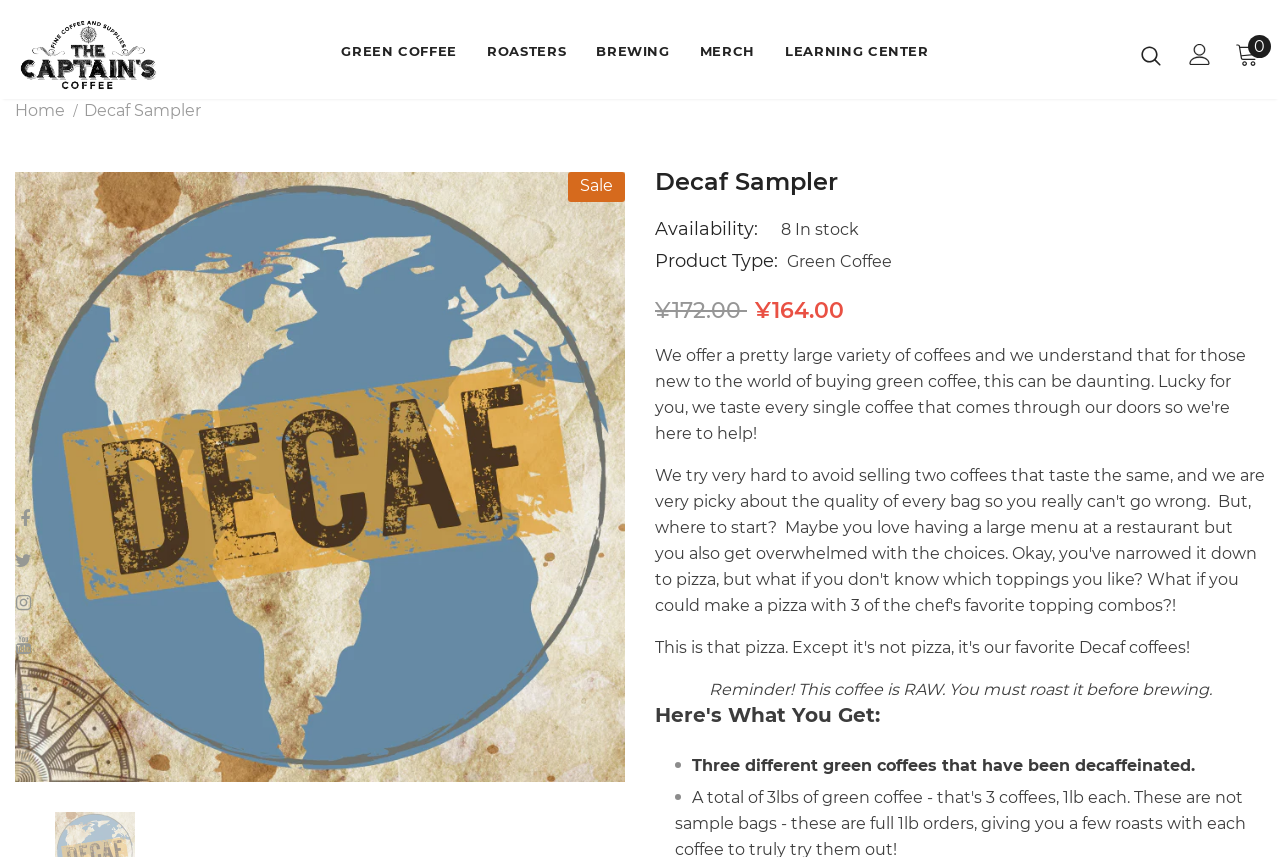What social media platforms are linked on the webpage?
Provide an in-depth and detailed explanation in response to the question.

At the bottom of the webpage, I can see links to various social media platforms, including Facebook, Twitter, Instagram, and YouTube, indicating that the company has a presence on these platforms.